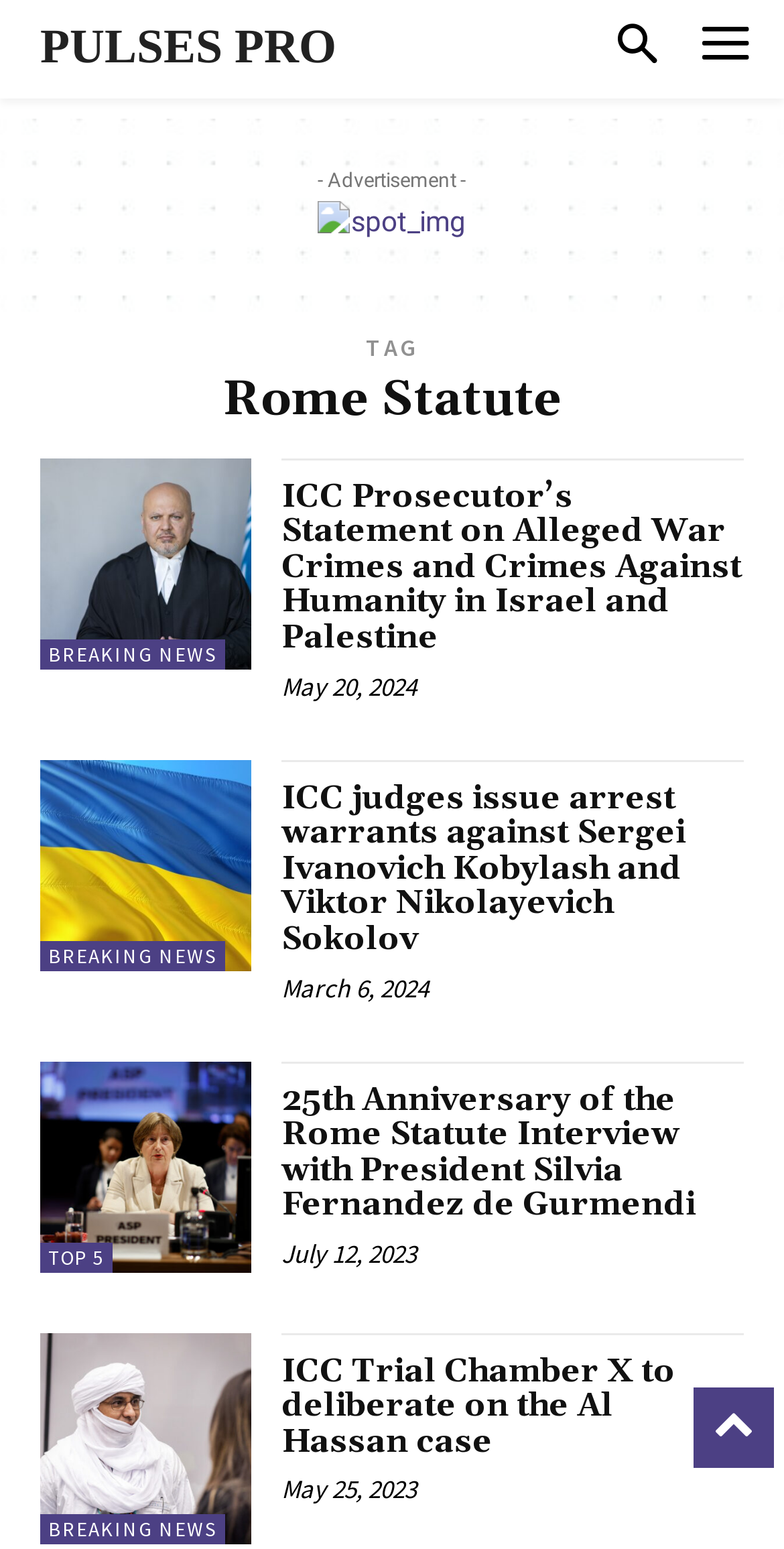Is there a link to a news article about the 25th anniversary of the Rome Statute?
Answer the question with a thorough and detailed explanation.

The webpage has a link to a news article '25th Anniversary of the Rome Statute Interview with President Silvia Fernandez de Gurmendi' which suggests that the answer is yes.